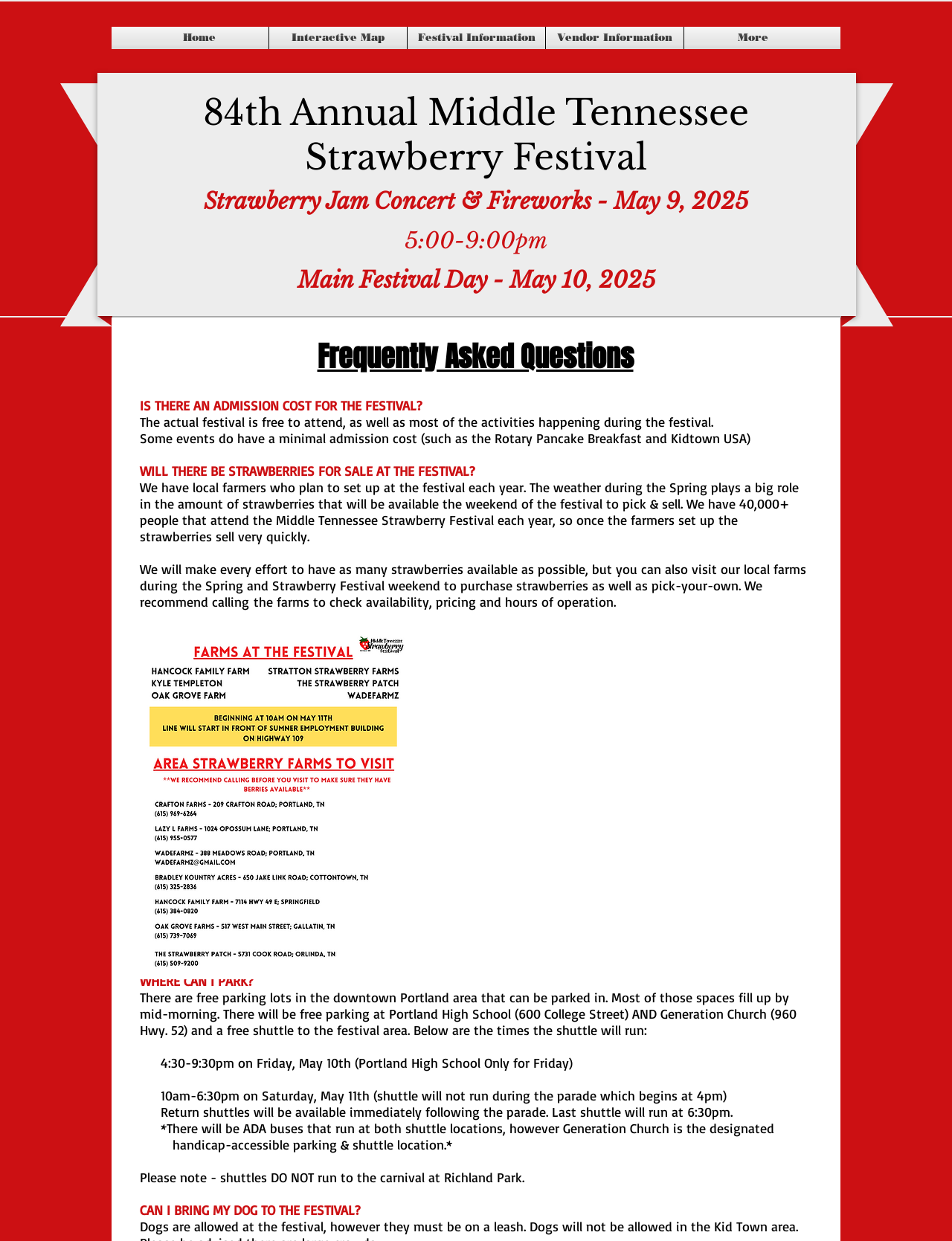Where can I park for the festival?
Kindly answer the question with as much detail as you can.

I found the answer by reading the StaticText 'WHERE CAN I PARK?' and its corresponding answer 'There are free parking lots in the downtown Portland area that can be parked in.' which indicates that there are free parking lots available in downtown Portland.